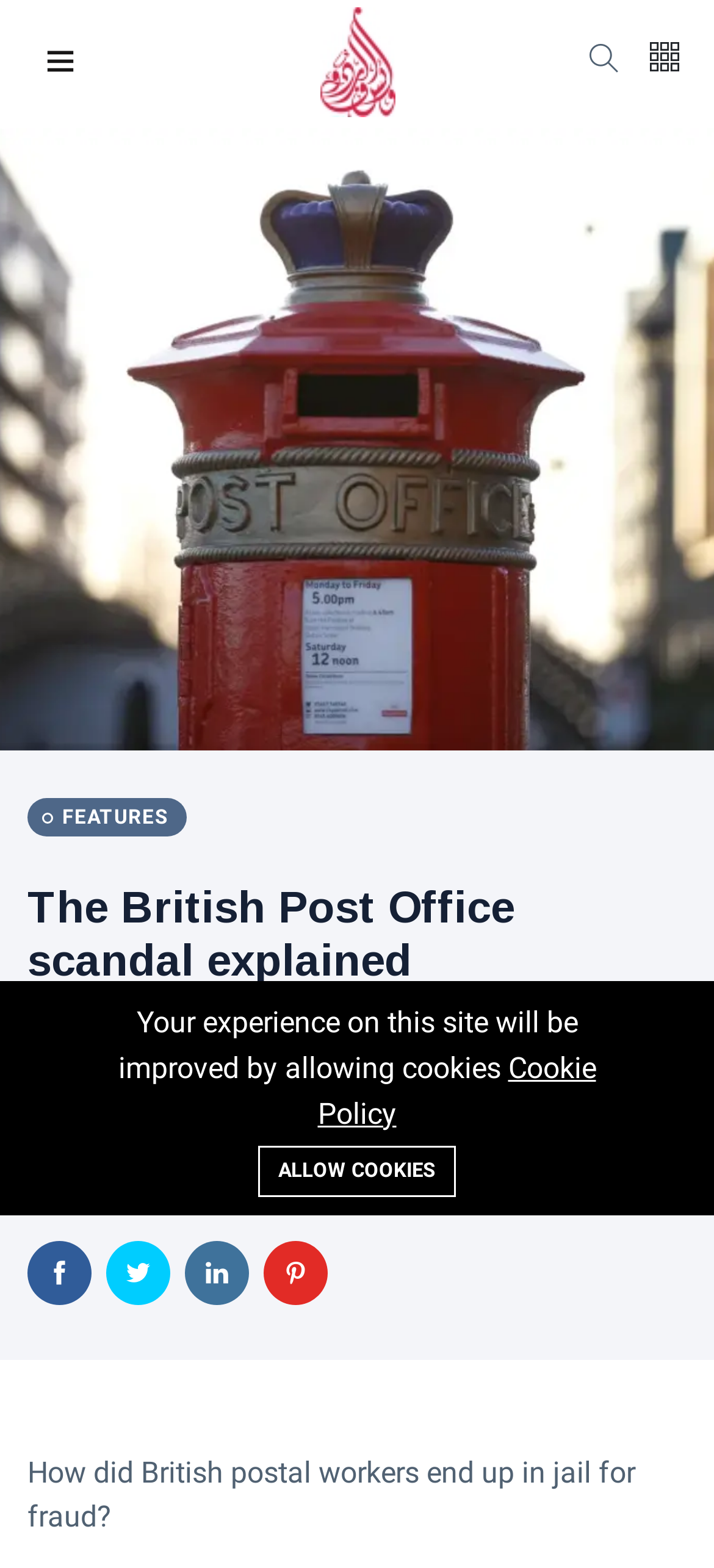Identify the bounding box coordinates necessary to click and complete the given instruction: "Add to favorite".

[0.277, 0.745, 0.338, 0.773]